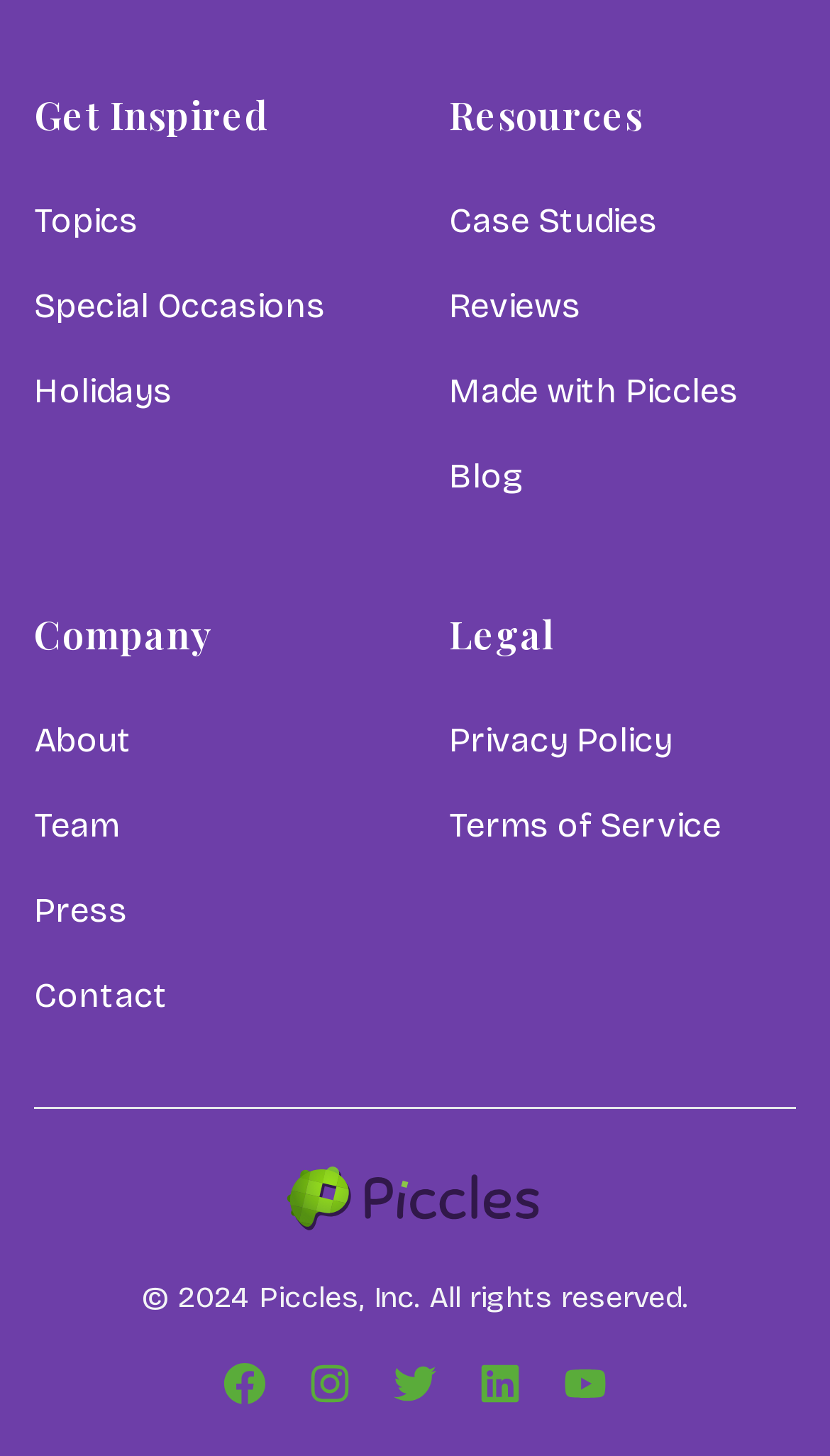Specify the bounding box coordinates of the area to click in order to follow the given instruction: "Go to About page."

[0.041, 0.494, 0.159, 0.522]